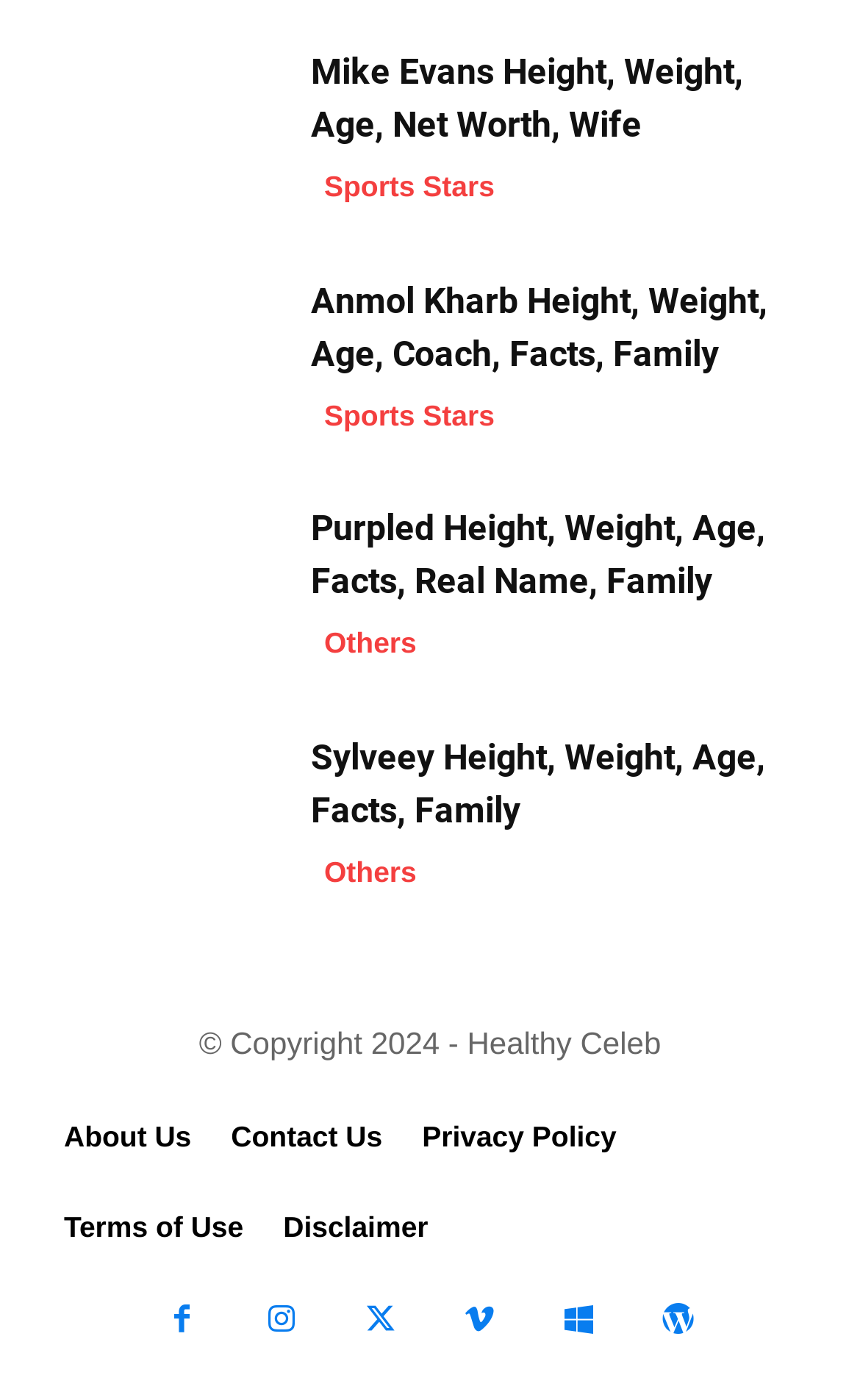What is the name of the celebrity on the first link?
Examine the webpage screenshot and provide an in-depth answer to the question.

The first link on the webpage has the text 'Mike Evans Height, Weight, Age, Net Worth, Wife', so the name of the celebrity is Mike Evans.